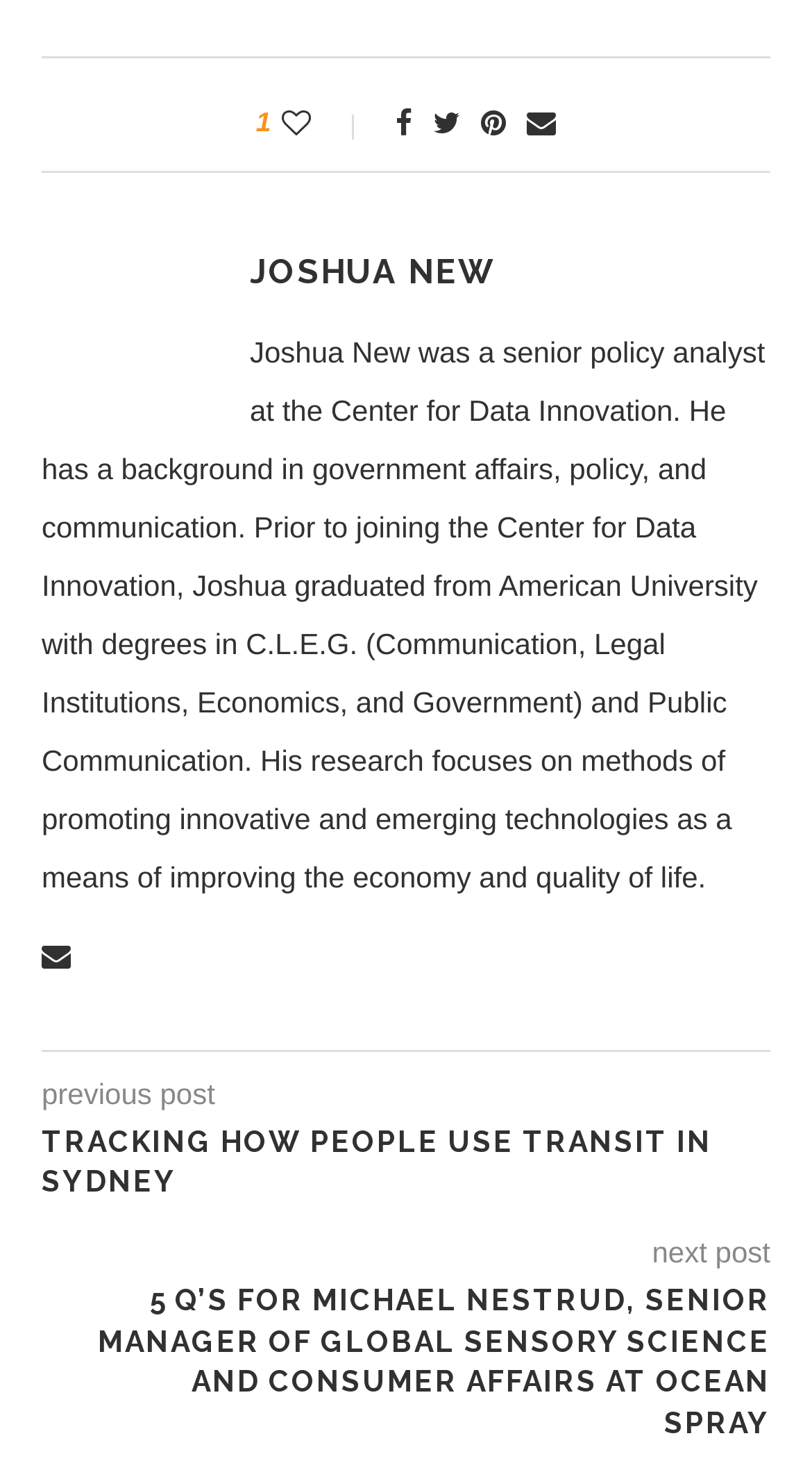Please specify the bounding box coordinates of the clickable section necessary to execute the following command: "View the next post".

[0.803, 0.84, 0.949, 0.863]